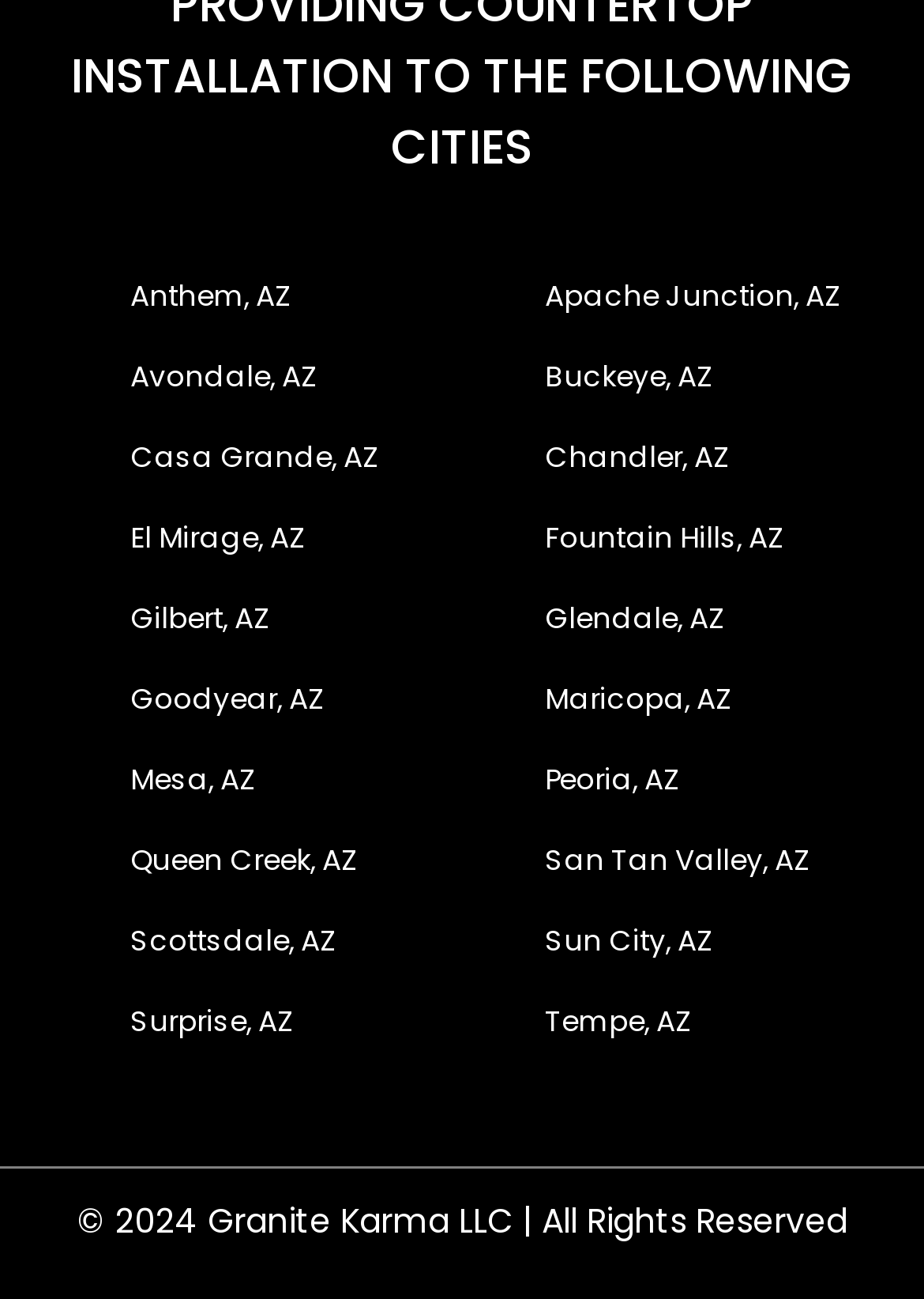Show the bounding box coordinates of the element that should be clicked to complete the task: "check out Scottsdale, AZ".

[0.141, 0.706, 0.364, 0.743]